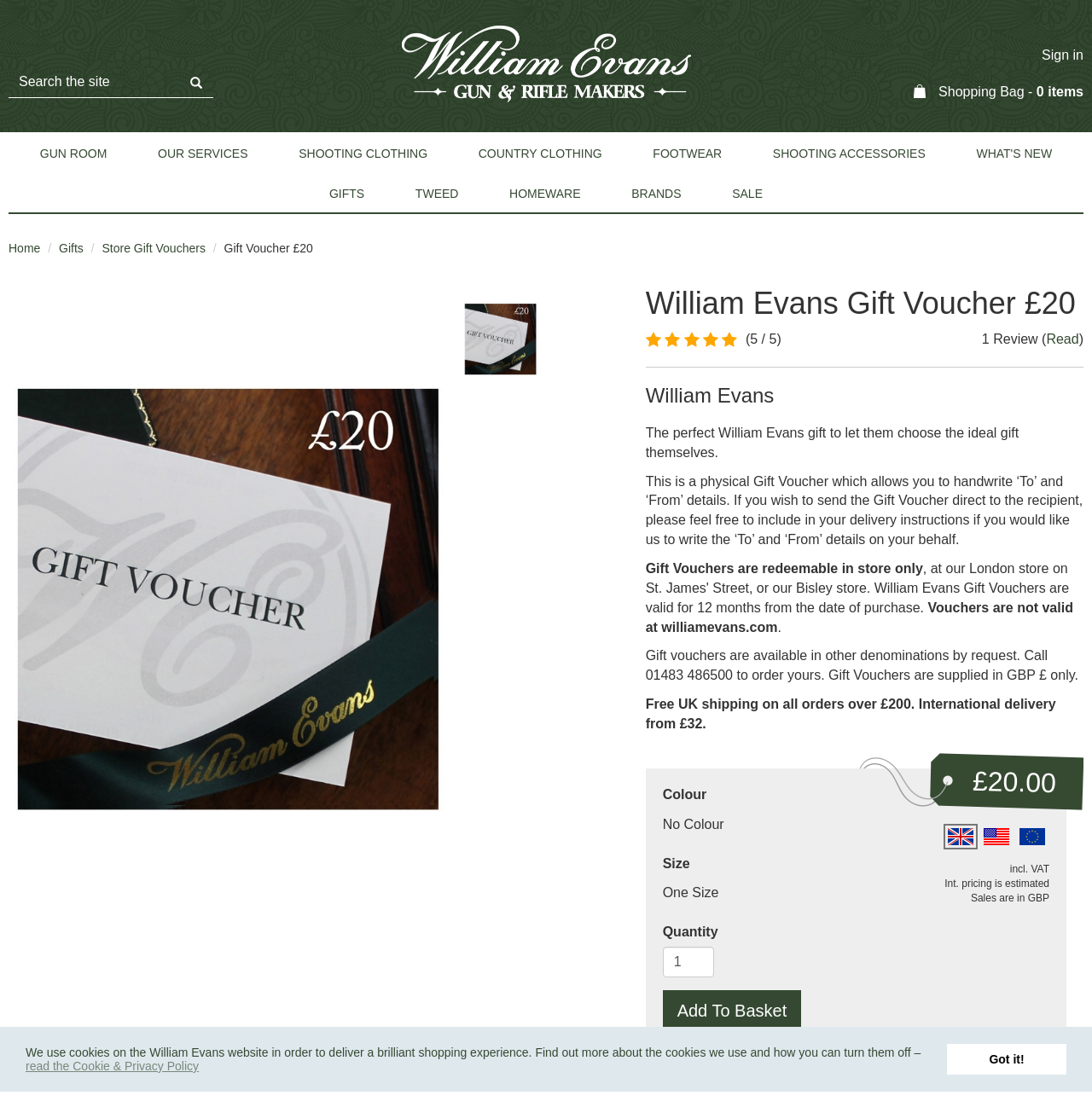Pinpoint the bounding box coordinates of the element that must be clicked to accomplish the following instruction: "Buy Gift Voucher £20". The coordinates should be in the format of four float numbers between 0 and 1, i.e., [left, top, right, bottom].

[0.008, 0.259, 0.409, 0.826]